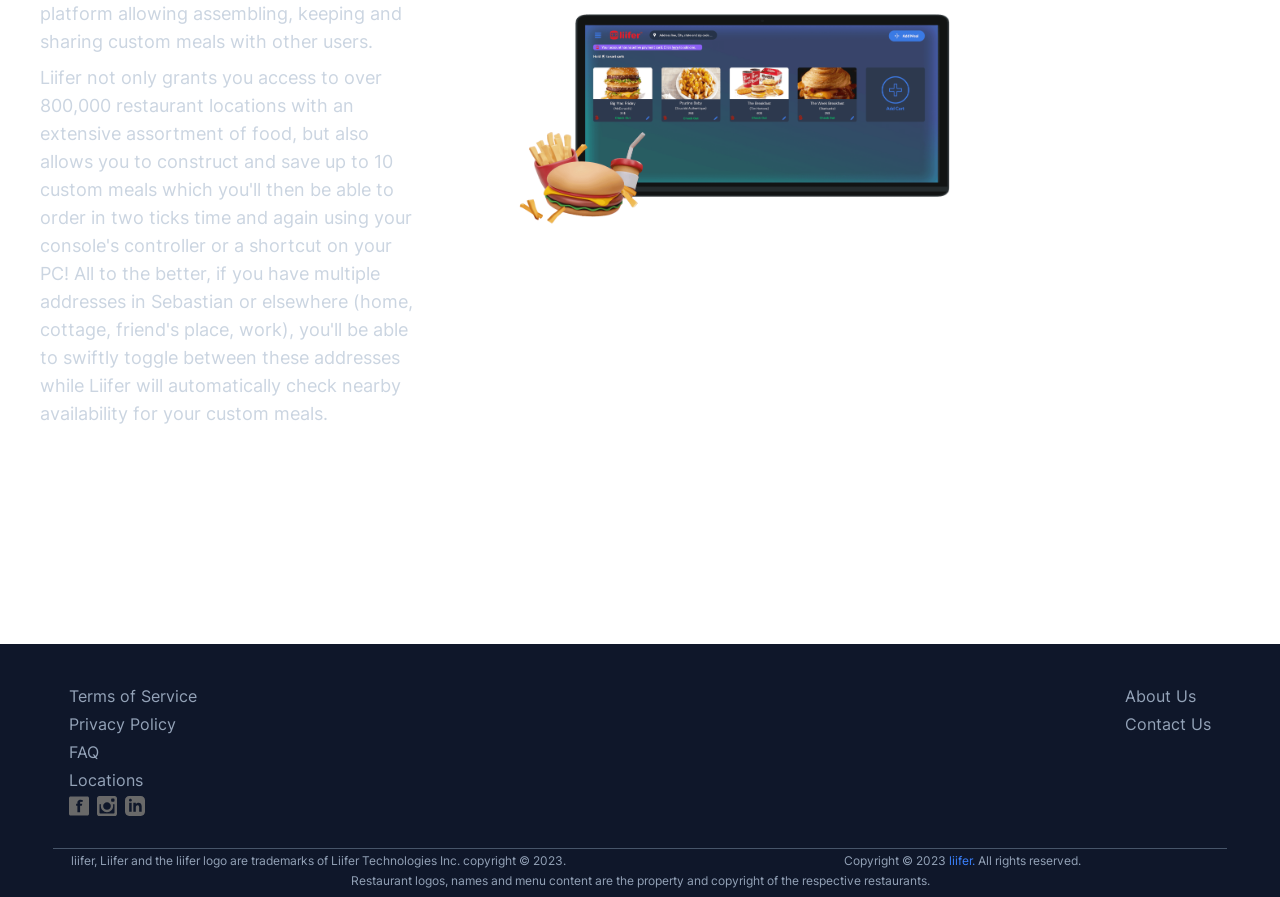Reply to the question with a single word or phrase:
How many links are available in the footer?

7